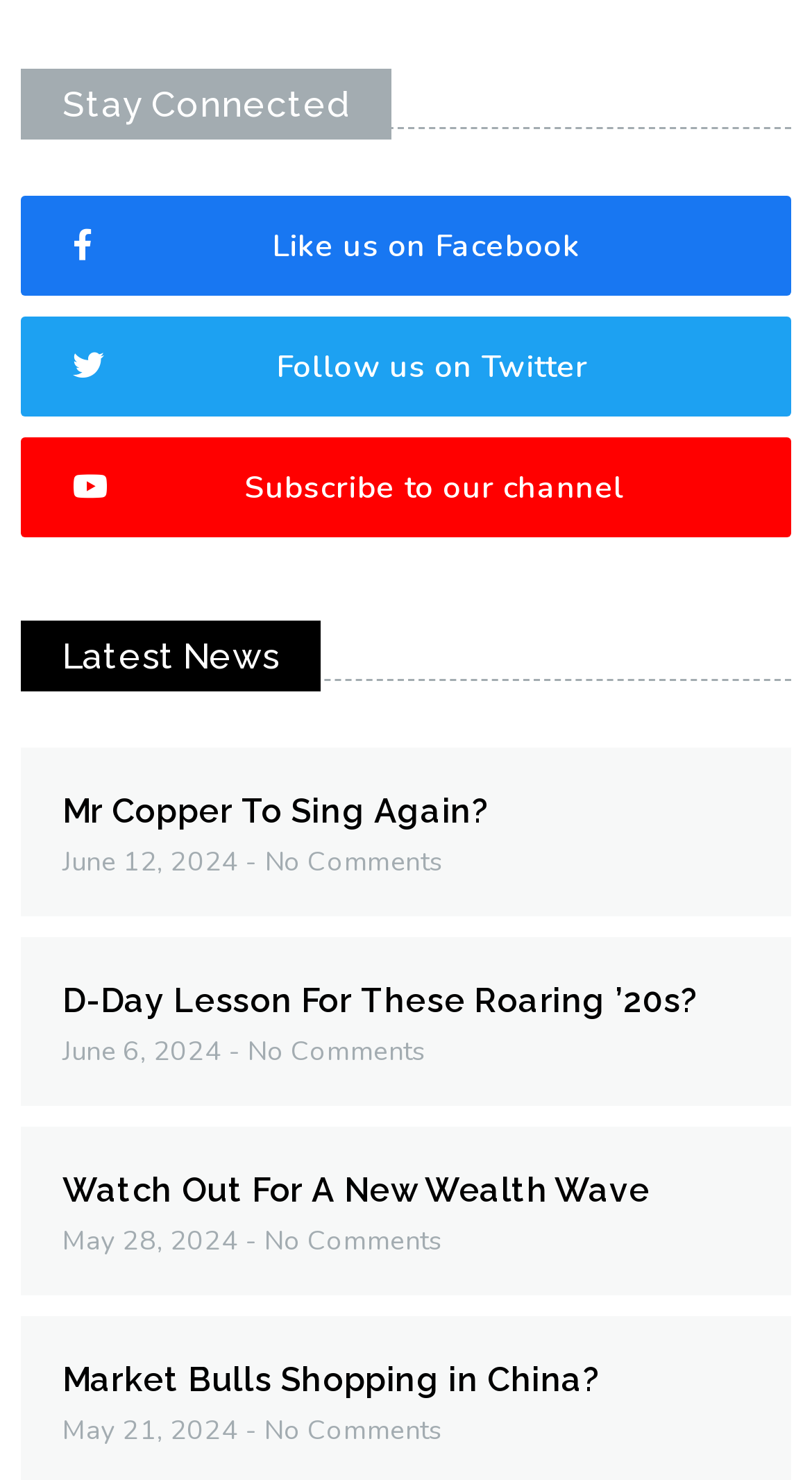Identify the bounding box of the HTML element described as: "Follow us on Twitter".

[0.026, 0.214, 0.974, 0.281]